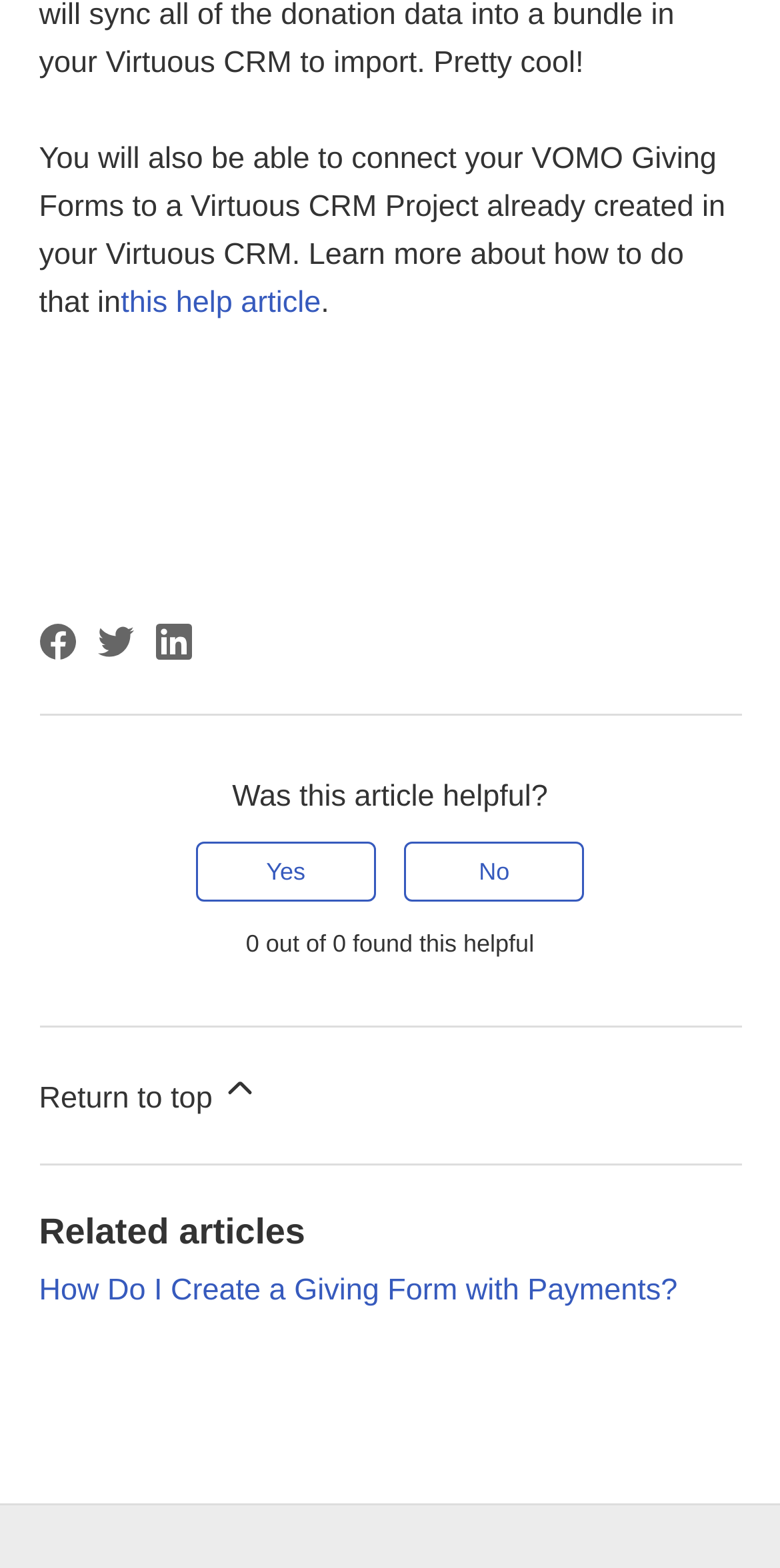Please identify the bounding box coordinates of the clickable element to fulfill the following instruction: "Rate this article as helpful". The coordinates should be four float numbers between 0 and 1, i.e., [left, top, right, bottom].

[0.251, 0.537, 0.482, 0.575]